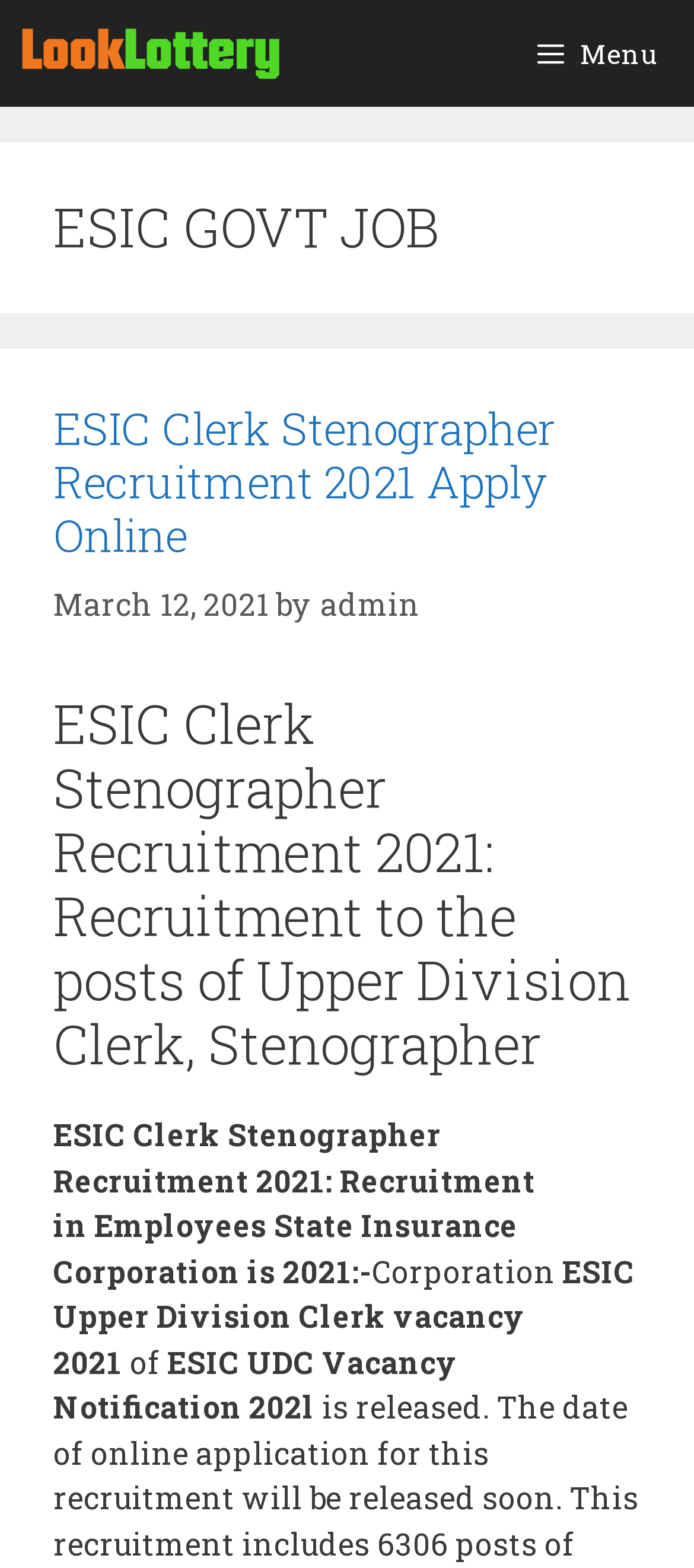Find and provide the bounding box coordinates for the UI element described here: "admin". The coordinates should be given as four float numbers between 0 and 1: [left, top, right, bottom].

[0.462, 0.372, 0.605, 0.398]